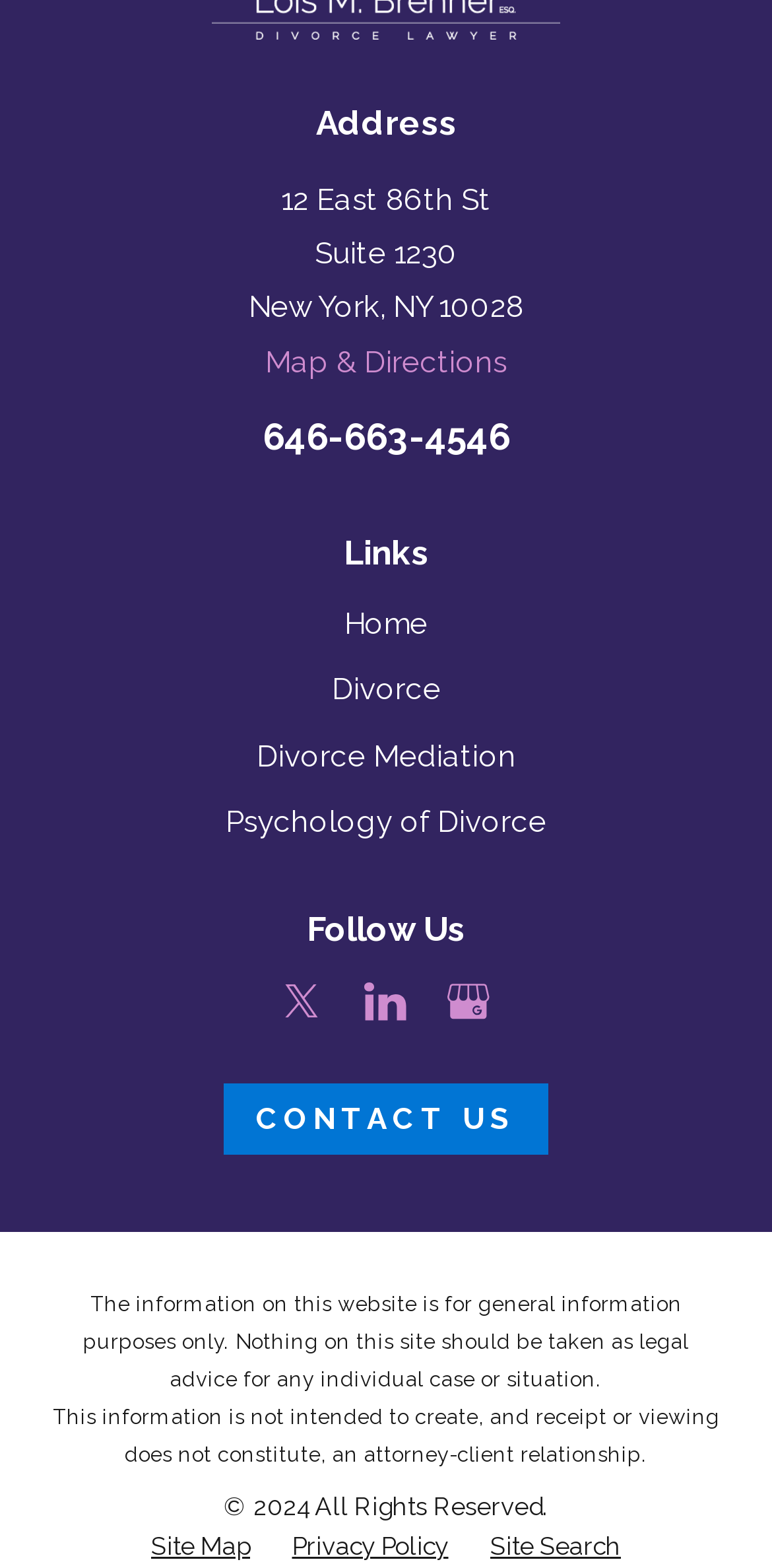Return the bounding box coordinates of the UI element that corresponds to this description: "Psychology of Divorce". The coordinates must be given as four float numbers in the range of 0 and 1, [left, top, right, bottom].

[0.292, 0.513, 0.708, 0.536]